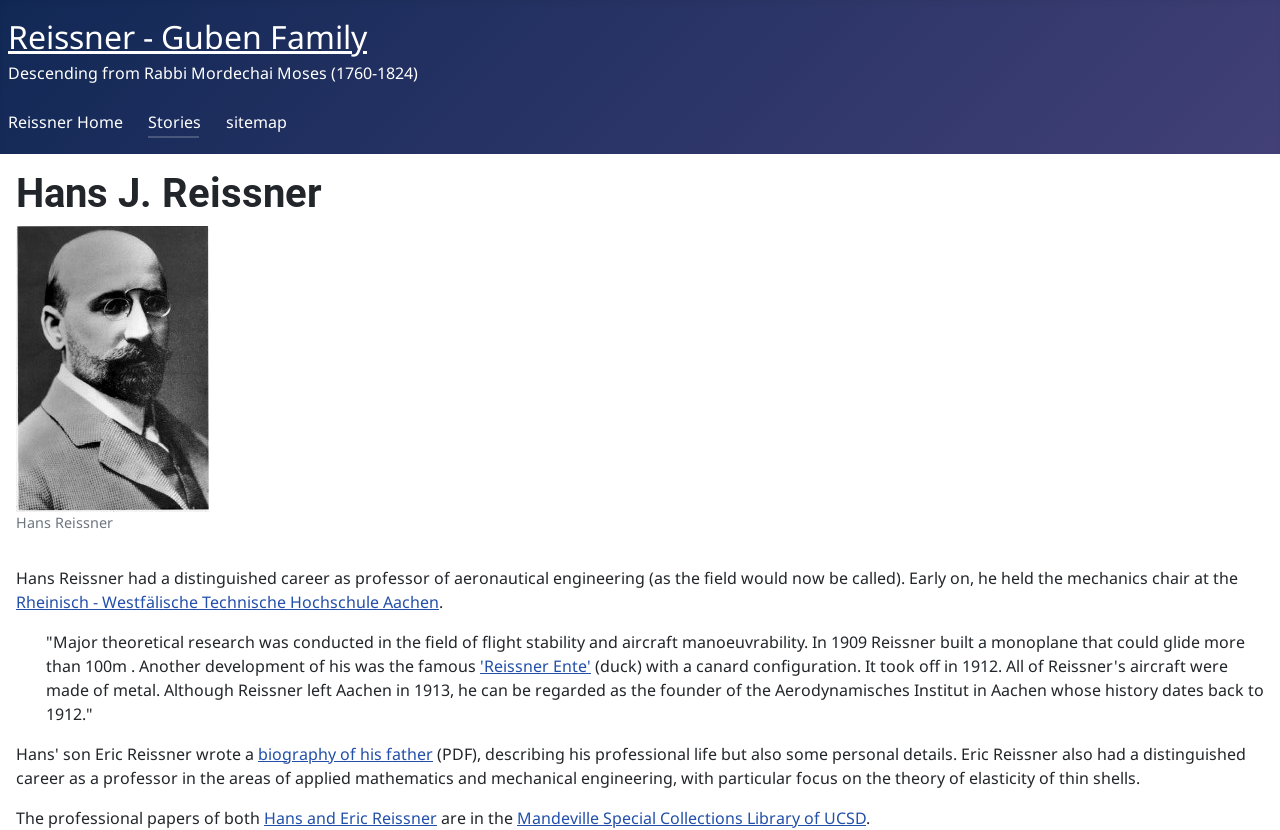Specify the bounding box coordinates of the area to click in order to follow the given instruction: "Visit the Reissner - Guben Family page."

[0.006, 0.018, 0.287, 0.07]